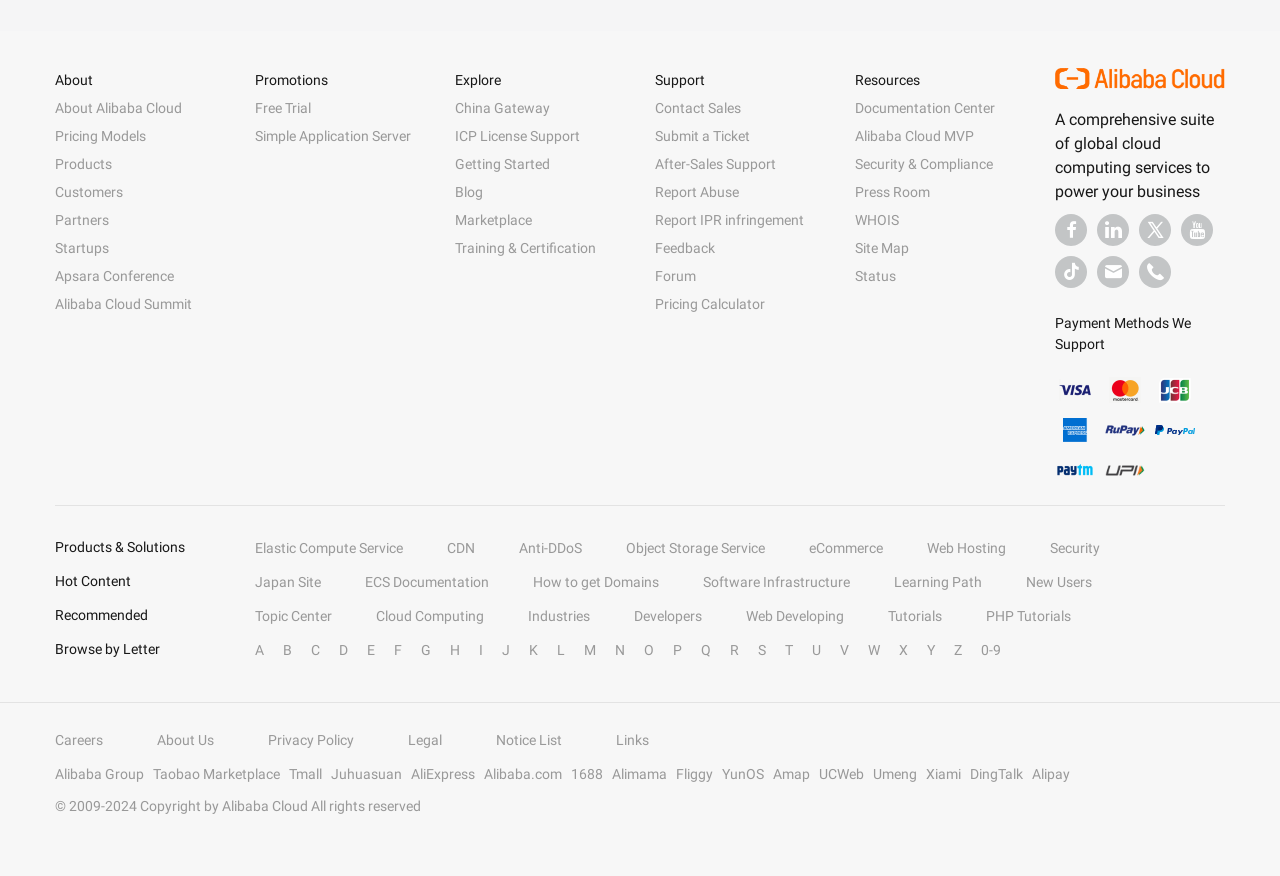Please specify the bounding box coordinates of the clickable region to carry out the following instruction: "Contact Us". The coordinates should be four float numbers between 0 and 1, in the format [left, top, right, bottom].

[0.89, 0.292, 0.915, 0.328]